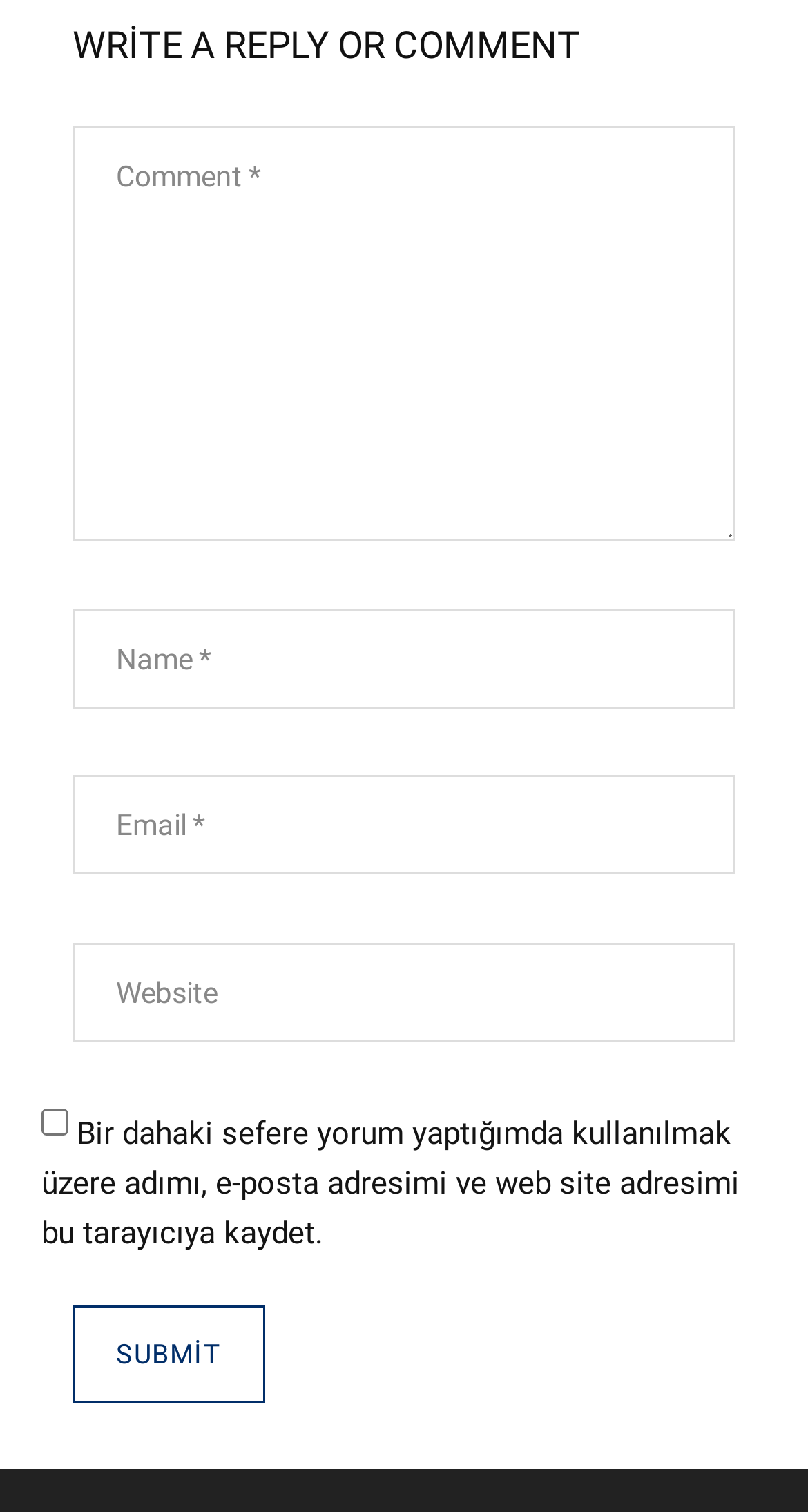Please provide a brief answer to the following inquiry using a single word or phrase:
What is the function of the checkbox?

To save user information